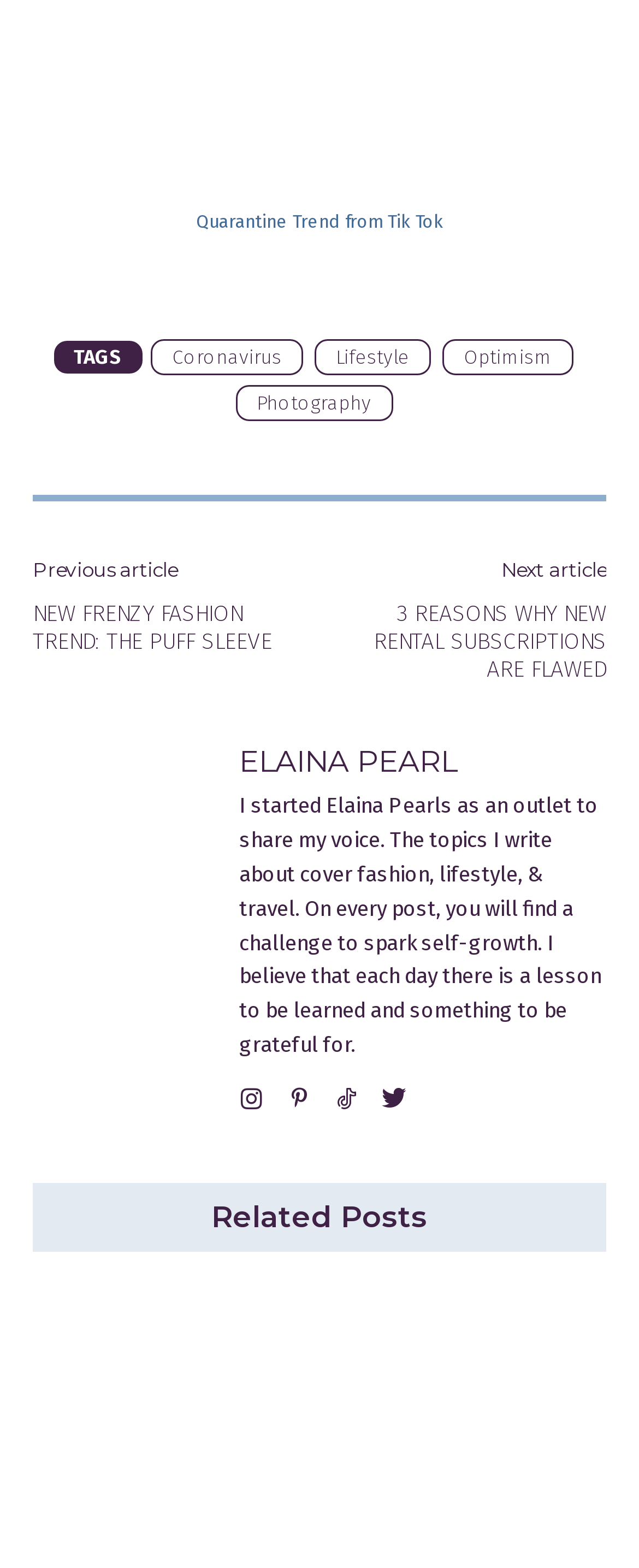What is the name of the author?
Using the information presented in the image, please offer a detailed response to the question.

The author's name is mentioned in the link 'Elaina Pearl' with the image of the author, and also in the link 'ELAINA PEARL' which is a separate element. The text also mentions 'I started Elaina Pearls as an outlet to share my voice.' which further confirms the author's name.